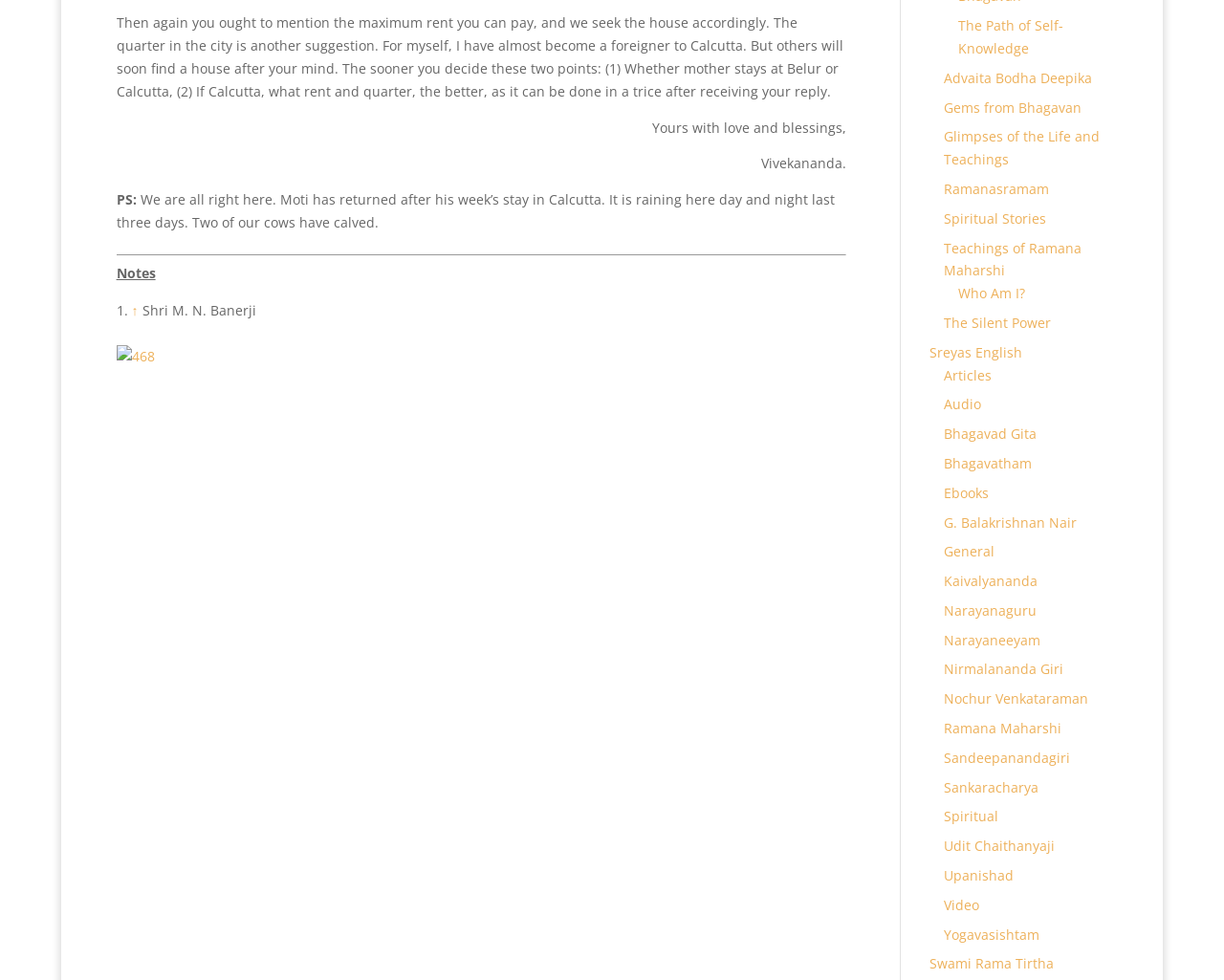Identify the bounding box for the described UI element. Provide the coordinates in (top-left x, top-left y, bottom-right x, bottom-right y) format with values ranging from 0 to 1: Nirmalananda Giri

[0.771, 0.674, 0.869, 0.692]